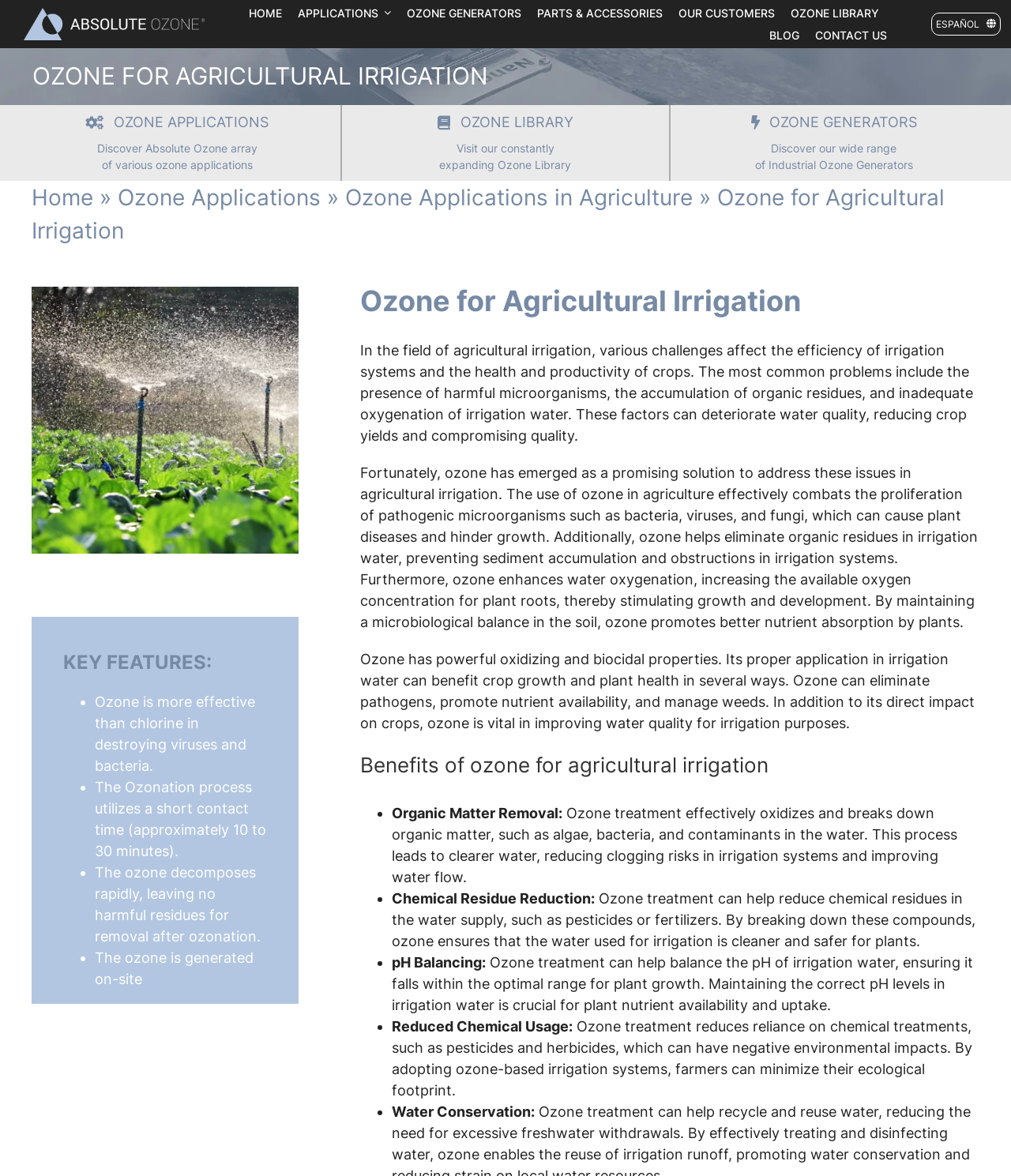Predict the bounding box for the UI component with the following description: "Ozone Library".

[0.782, 0.002, 0.87, 0.02]